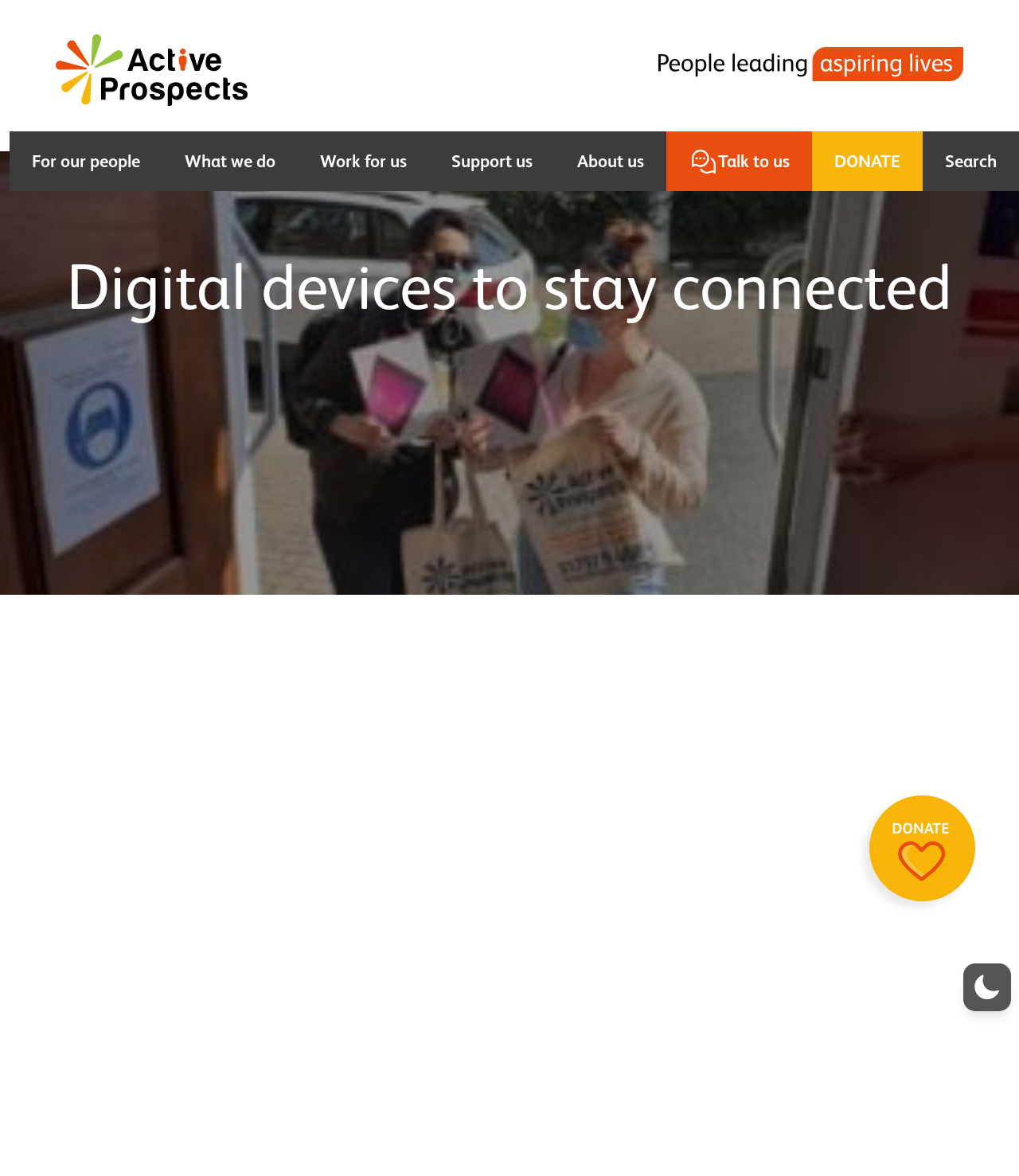Show the bounding box coordinates for the HTML element described as: "Search".

[0.905, 0.112, 1.0, 0.162]